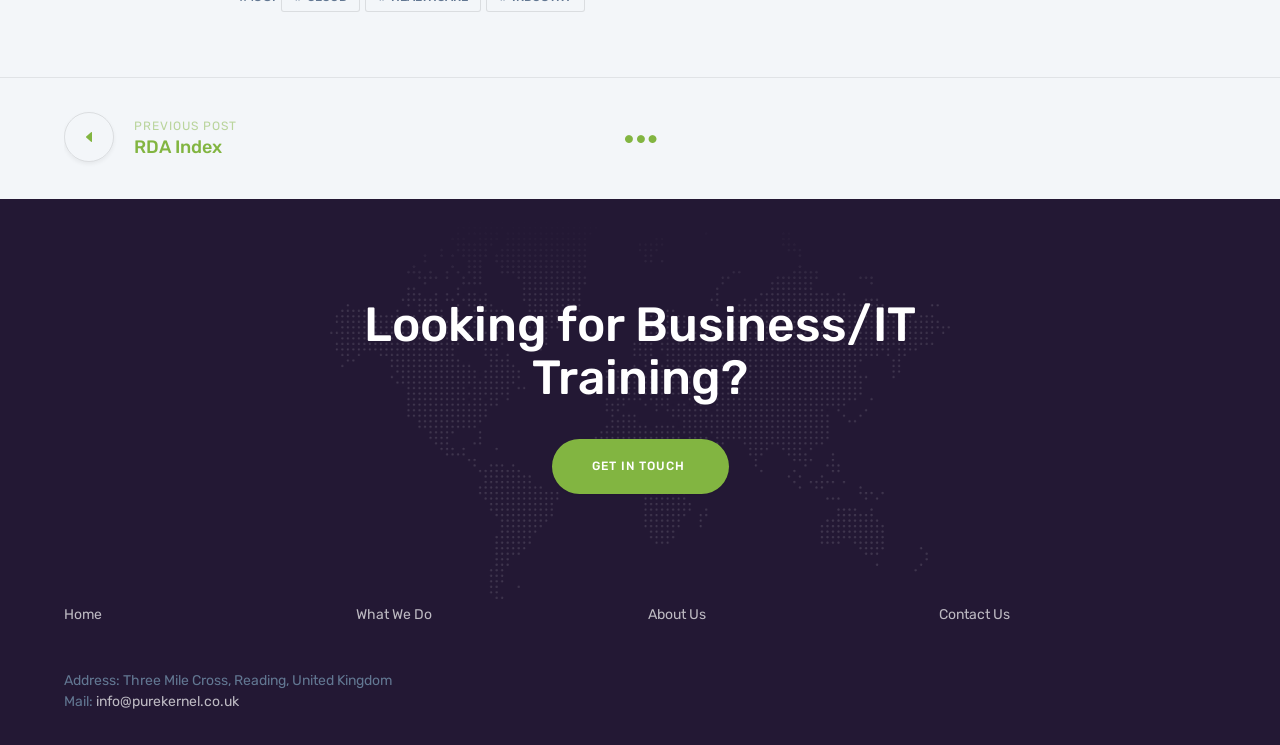What is the purpose of the 'GET IN TOUCH' link?
Look at the screenshot and respond with a single word or phrase.

To contact the company